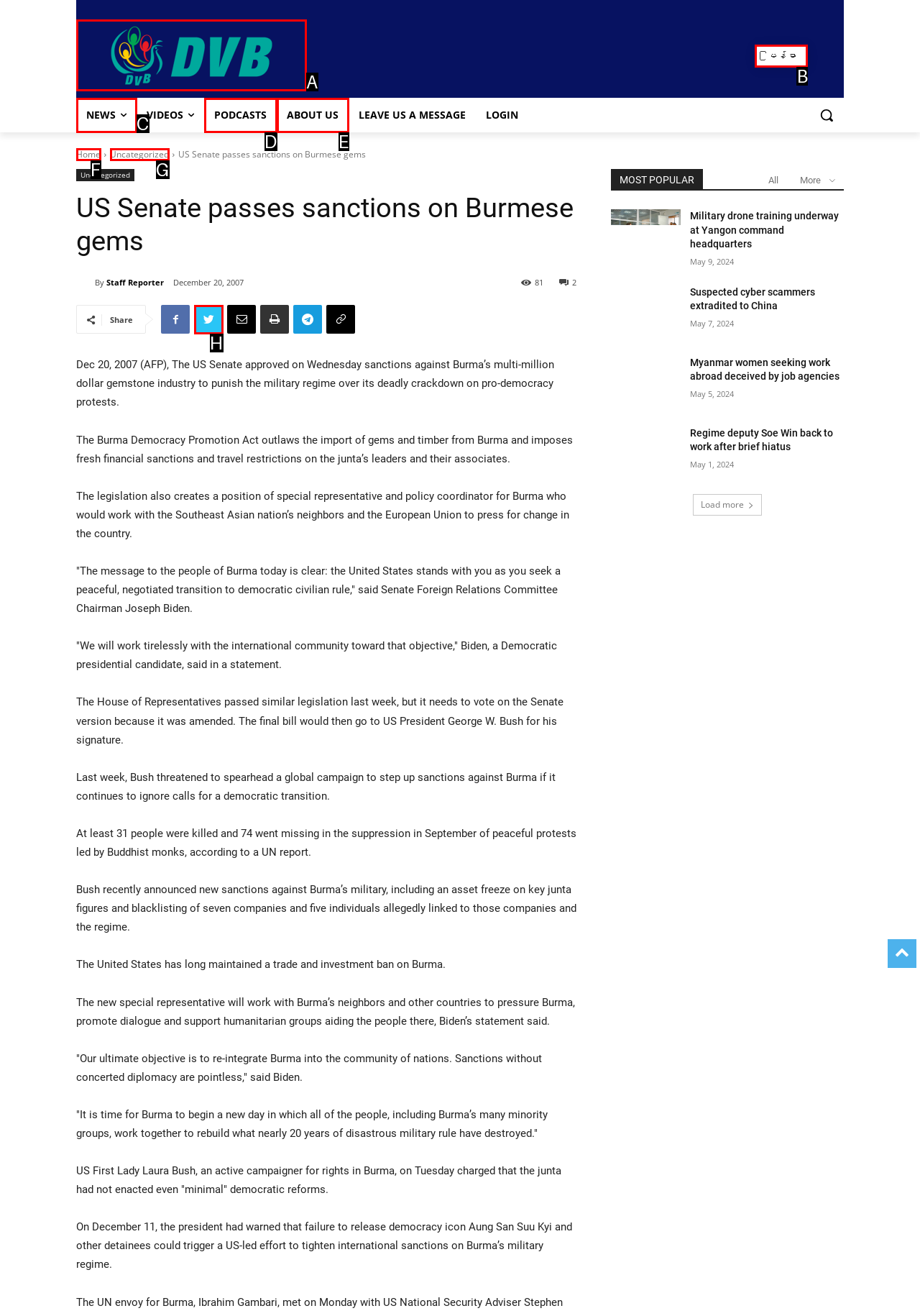Determine which HTML element I should select to execute the task: Click the logo
Reply with the corresponding option's letter from the given choices directly.

A